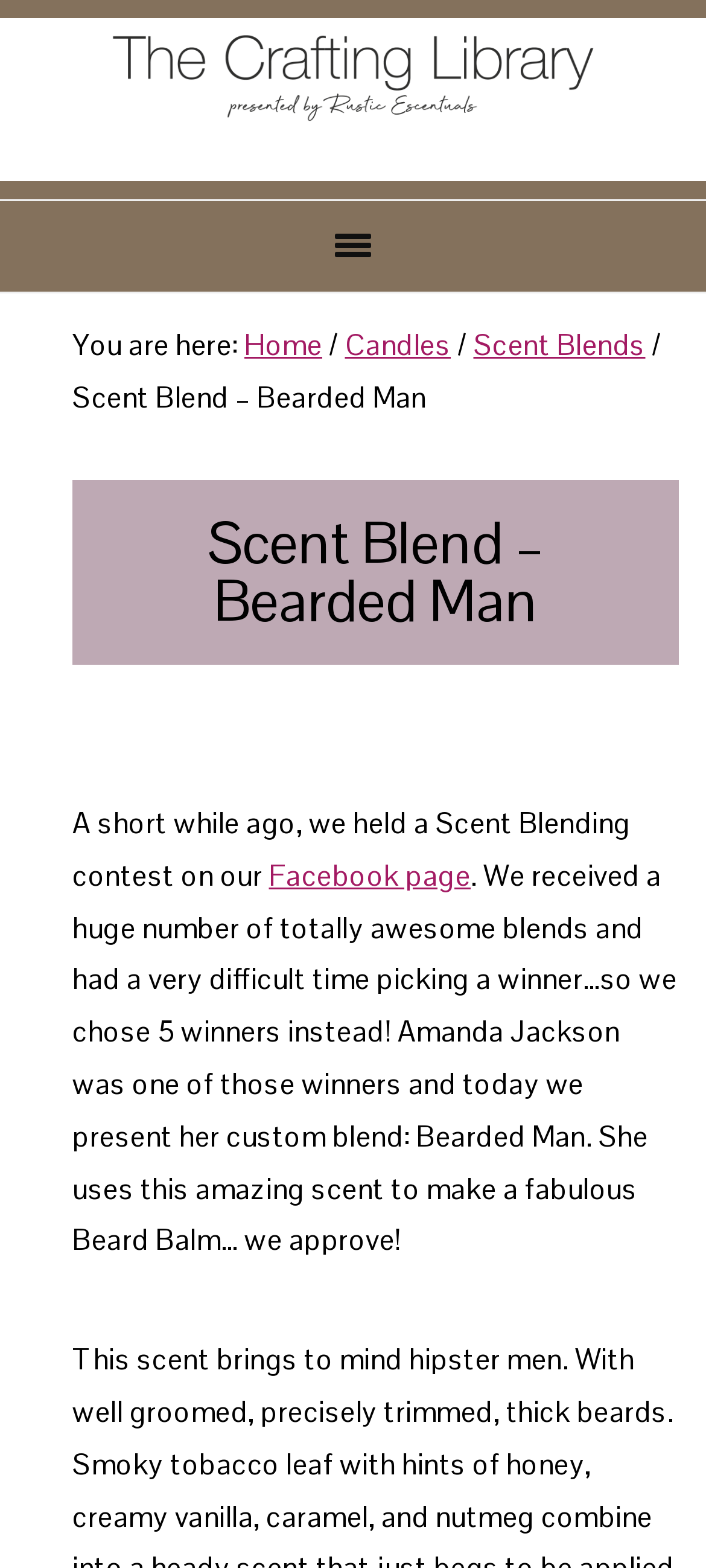Highlight the bounding box of the UI element that corresponds to this description: "Facebook page".

[0.381, 0.546, 0.667, 0.571]